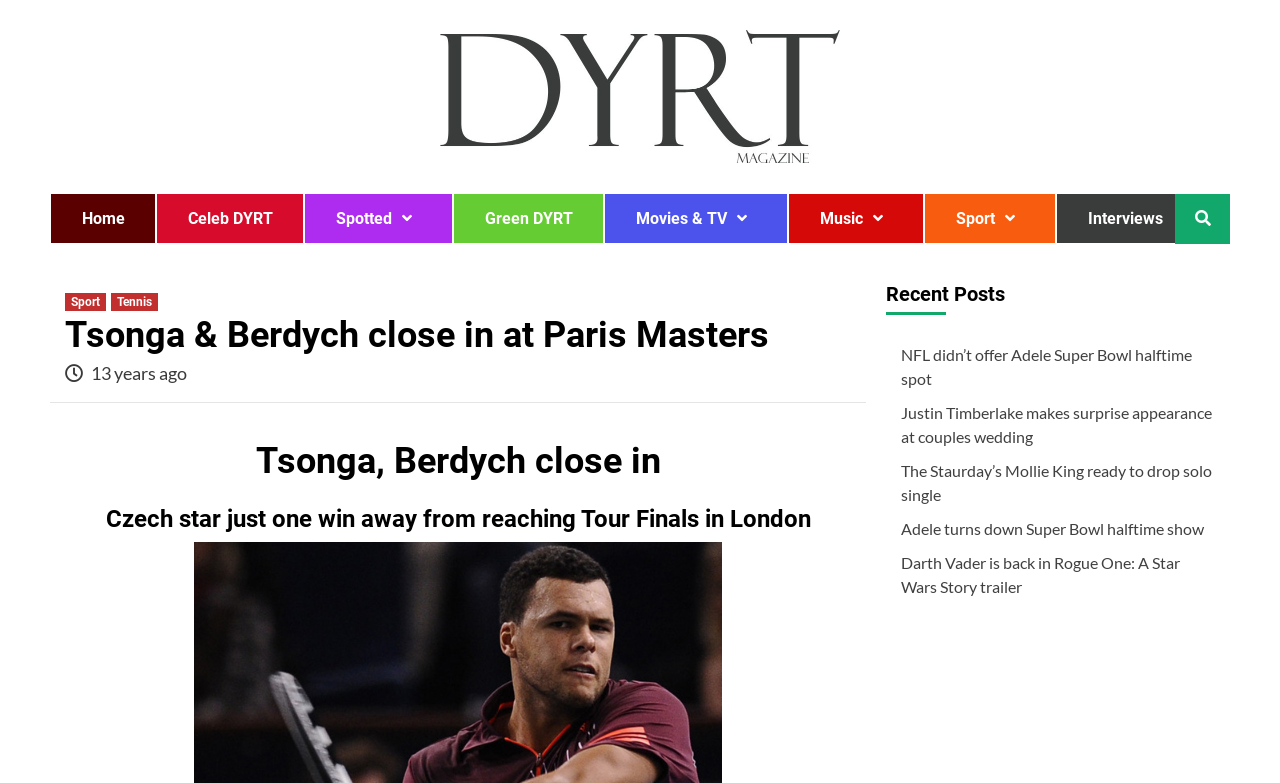Please find the bounding box coordinates of the element that needs to be clicked to perform the following instruction: "Click on the 'Spotted' link". The bounding box coordinates should be four float numbers between 0 and 1, represented as [left, top, right, bottom].

[0.238, 0.247, 0.353, 0.31]